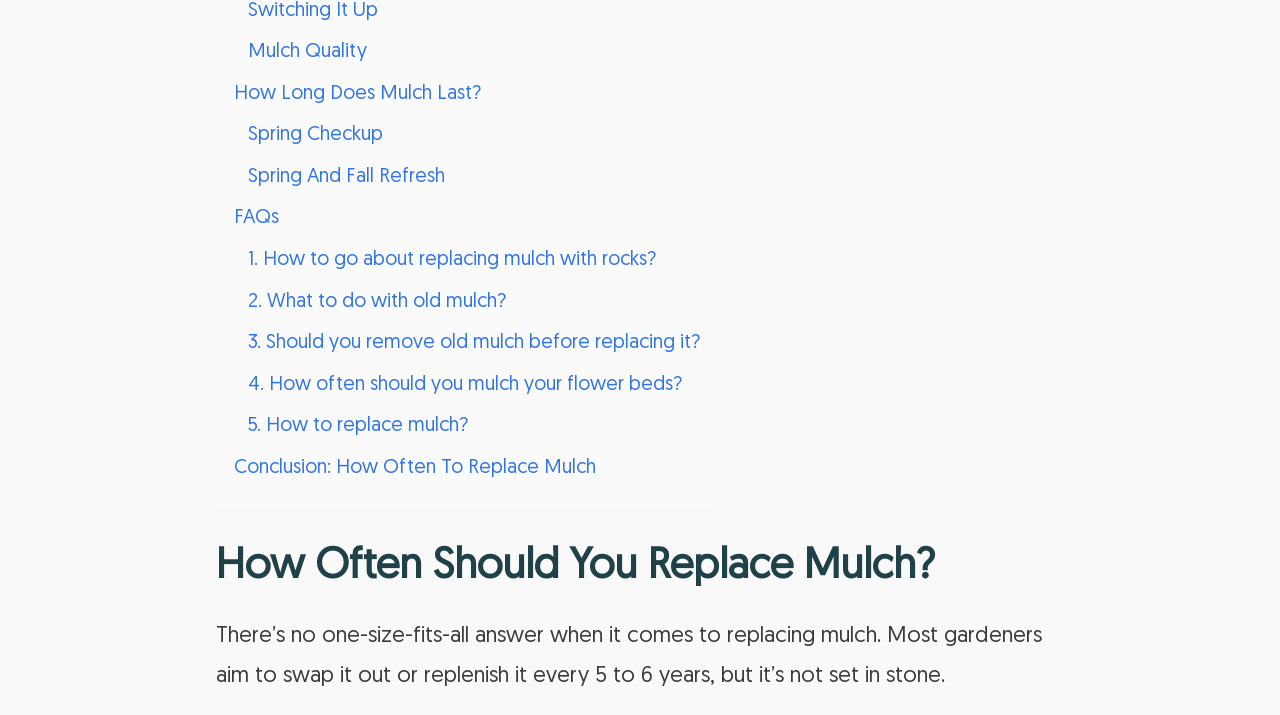Could you determine the bounding box coordinates of the clickable element to complete the instruction: "Click on 'Conclusion: How Often To Replace Mulch'"? Provide the coordinates as four float numbers between 0 and 1, i.e., [left, top, right, bottom].

[0.183, 0.641, 0.466, 0.669]